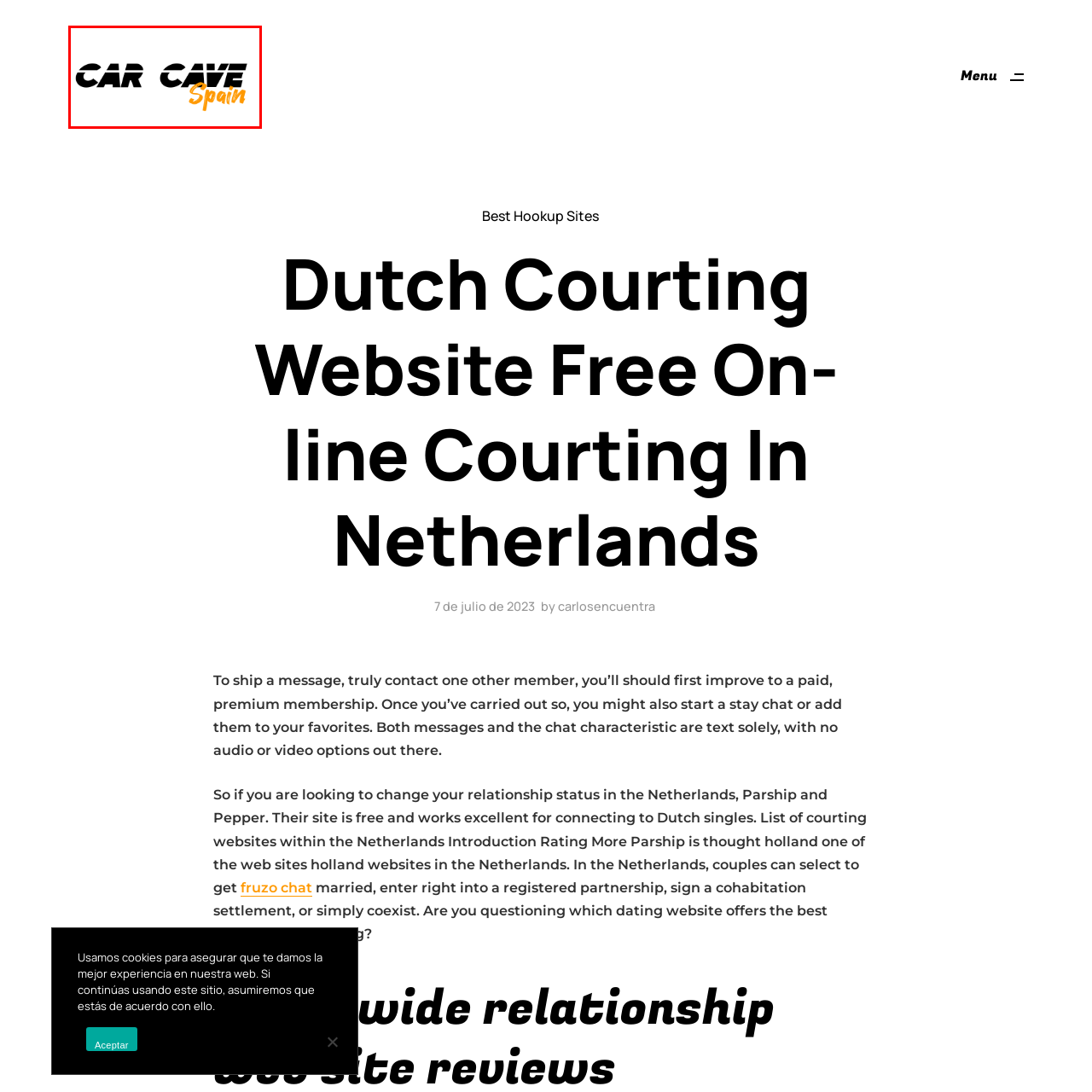Articulate a detailed description of the image enclosed by the red outline.

The image prominently features the logo of "Car Cave Spain," which is designed with a modern and bold aesthetic. The name "CAR CAVE" is presented in sleek black lettering, emphasizing strength and reliability, while "Spain" appears in a vibrant orange cursive font, adding a touch of warmth and creativity. This combination of typography suggests a brand that is both professional and approachable, highlighting its connection to Spain. The design likely reflects the company's focus on car-related services or products, appealing to automotive enthusiasts and customers in the region.